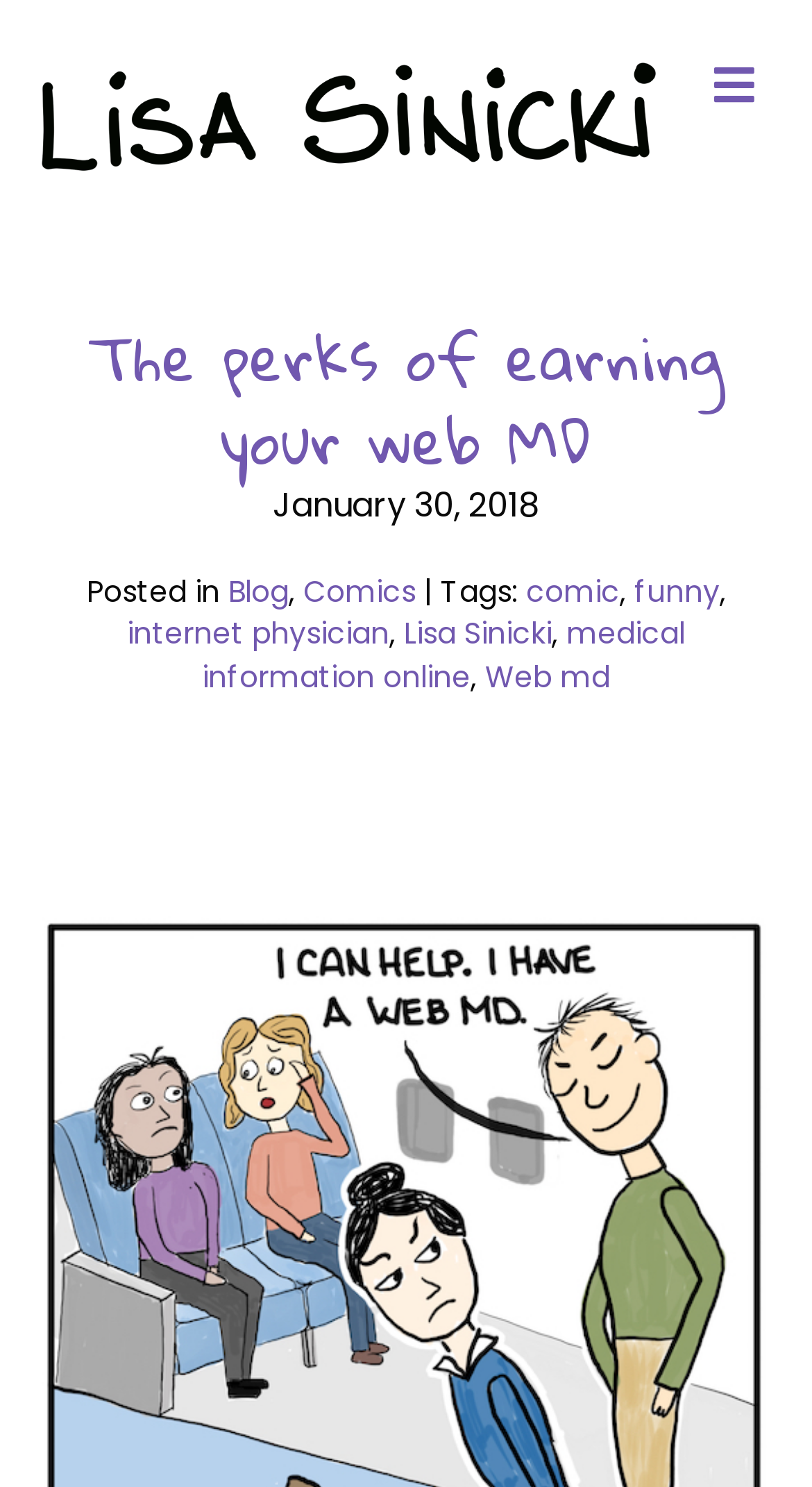What categories are listed below the post date?
Relying on the image, give a concise answer in one word or a brief phrase.

Blog, Comics